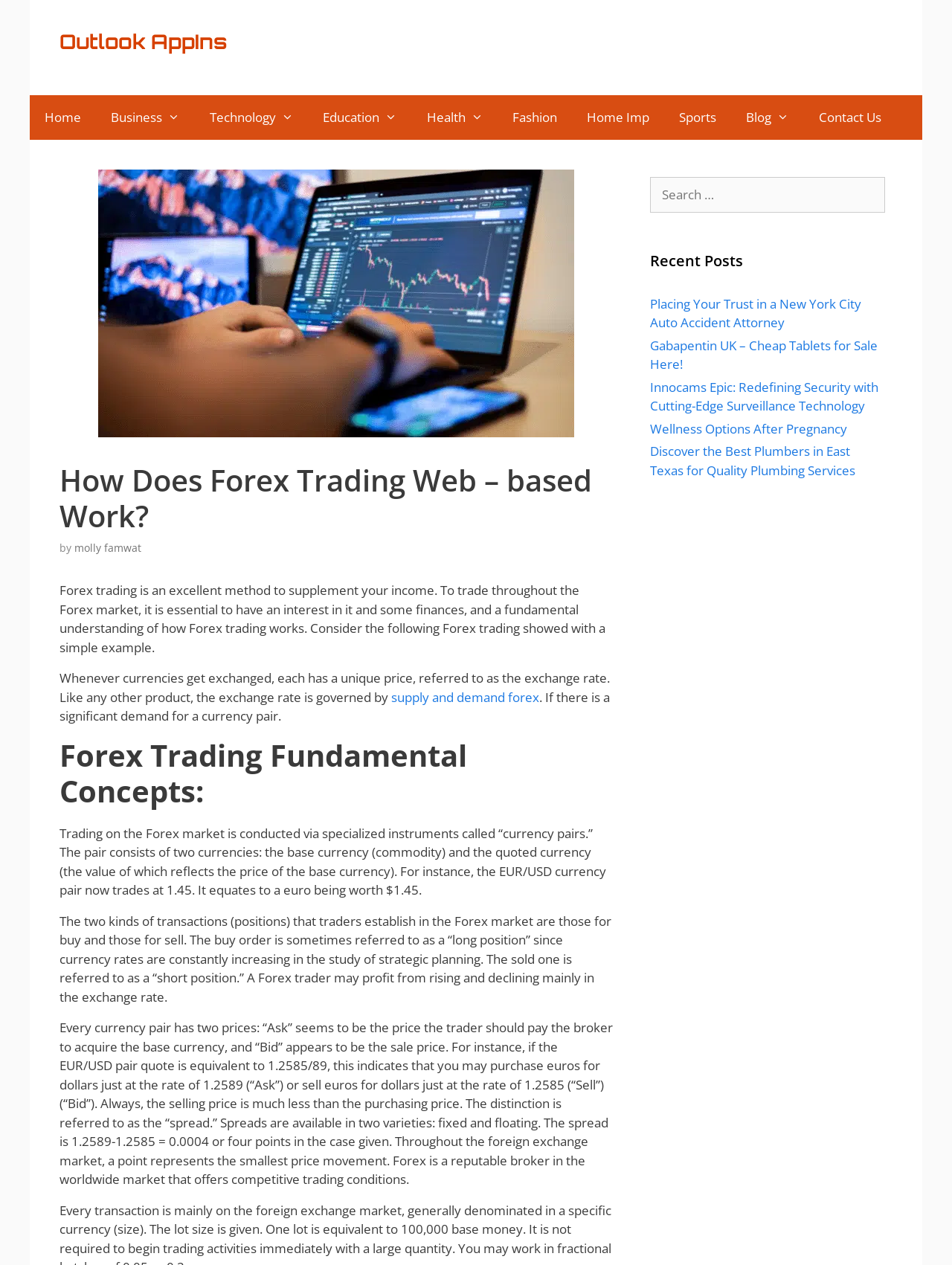Find the bounding box coordinates of the element to click in order to complete this instruction: "Click on the 'Home' link". The bounding box coordinates must be four float numbers between 0 and 1, denoted as [left, top, right, bottom].

[0.031, 0.075, 0.101, 0.111]